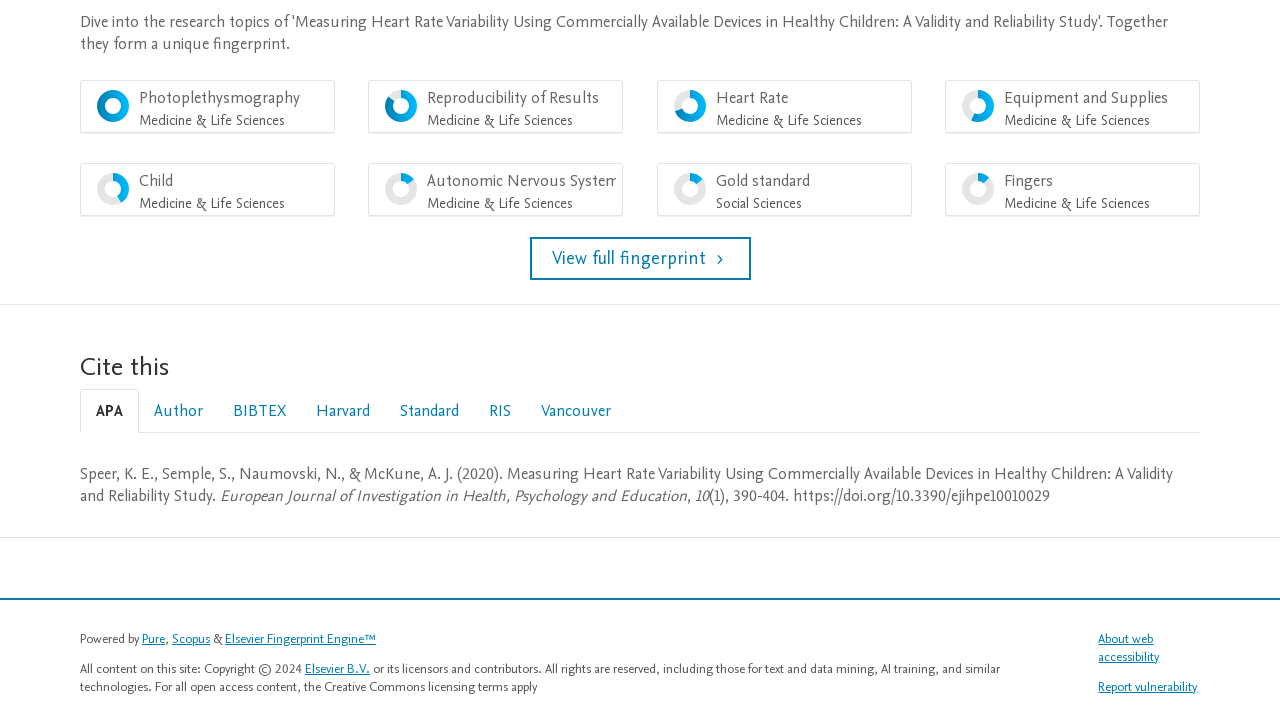Please give a concise answer to this question using a single word or phrase: 
What is the citation style currently selected?

APA